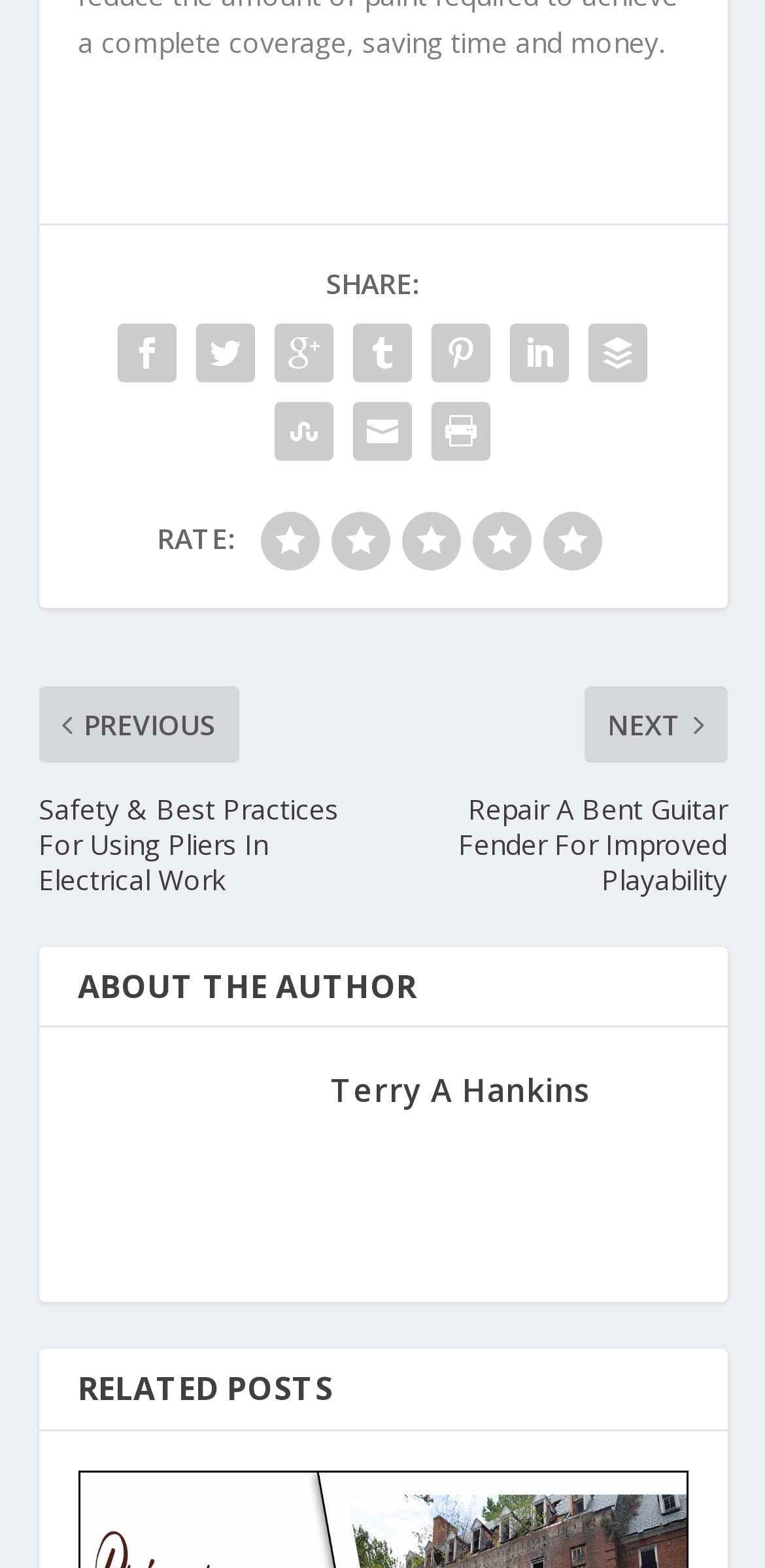How many social media icons are available for sharing?
Refer to the screenshot and deliver a thorough answer to the question presented.

There are seven link elements with social media icons above the 'SHARE:' label, indicating that there are seven social media platforms available for sharing the content.